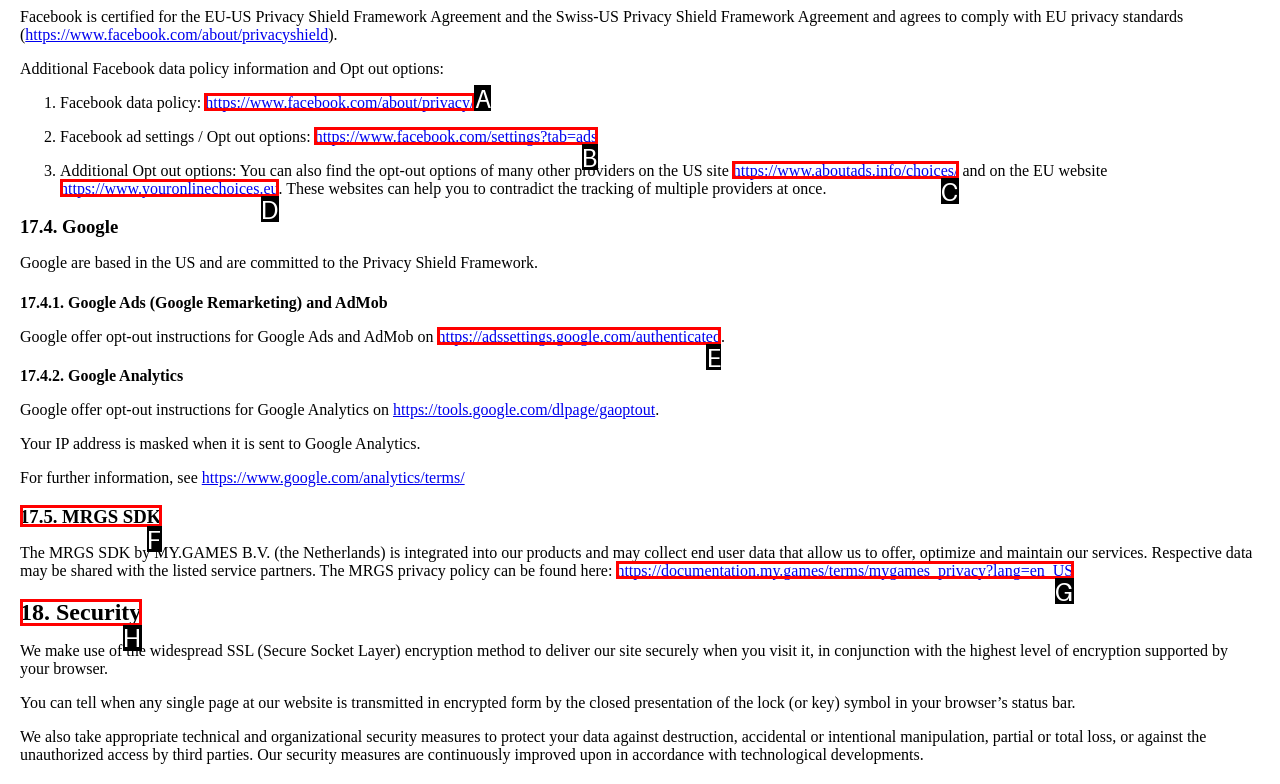Tell me which one HTML element I should click to complete this task: Read Facebook's data policy Answer with the option's letter from the given choices directly.

A